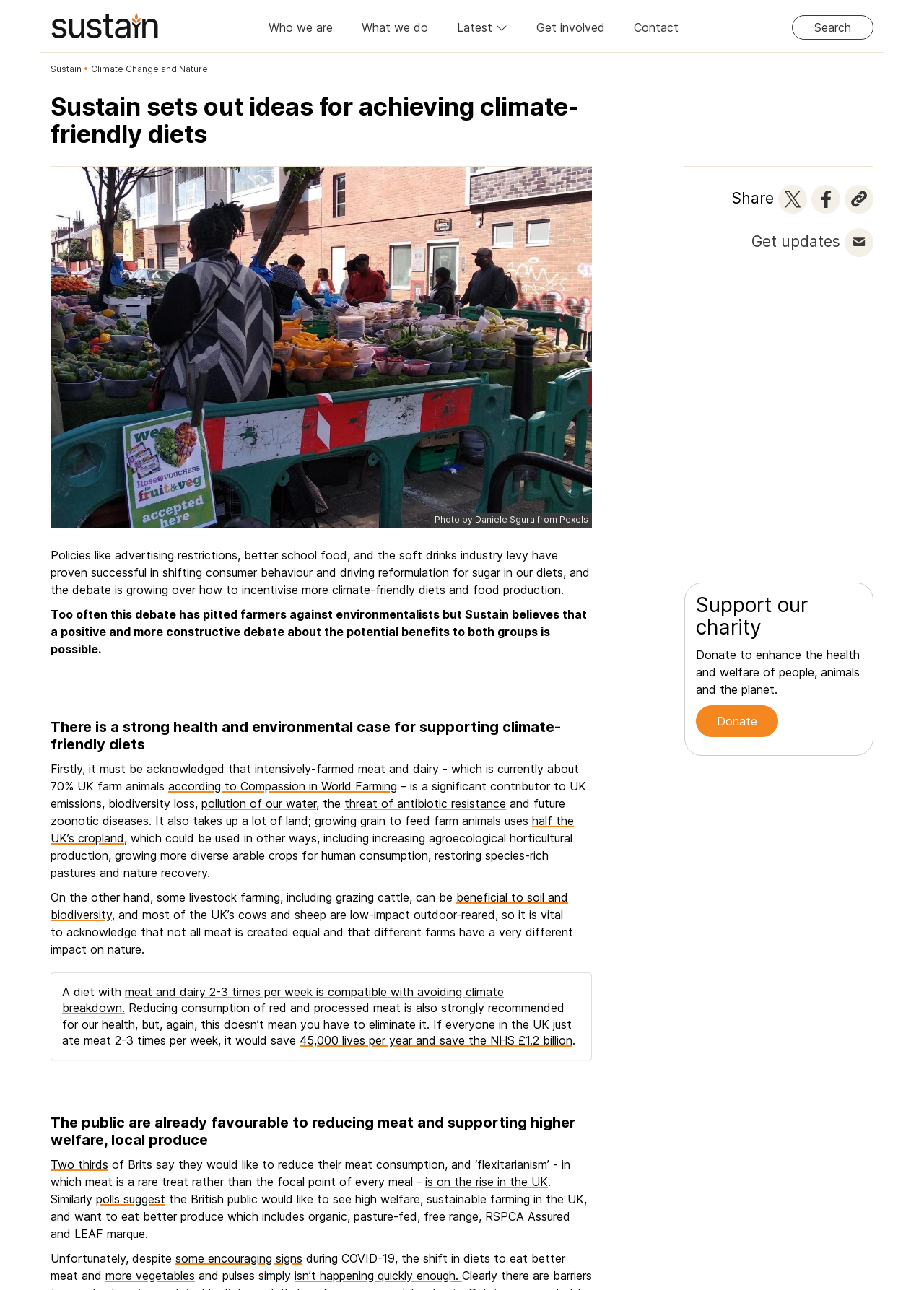Give the bounding box coordinates for this UI element: "Who we are". The coordinates should be four float numbers between 0 and 1, arranged as [left, top, right, bottom].

[0.291, 0.001, 0.36, 0.029]